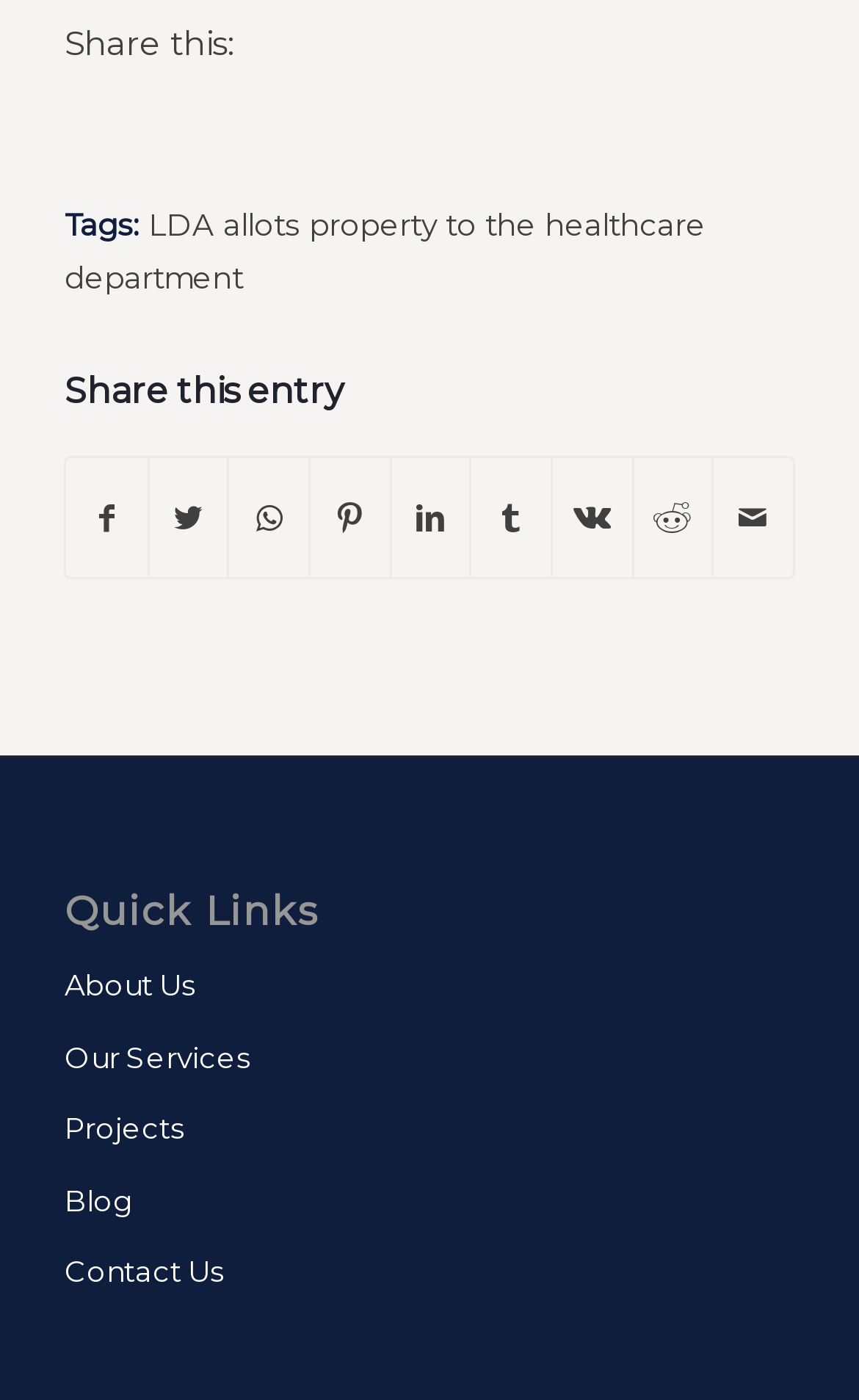Find the bounding box coordinates of the element's region that should be clicked in order to follow the given instruction: "Open the navigation menu". The coordinates should consist of four float numbers between 0 and 1, i.e., [left, top, right, bottom].

None